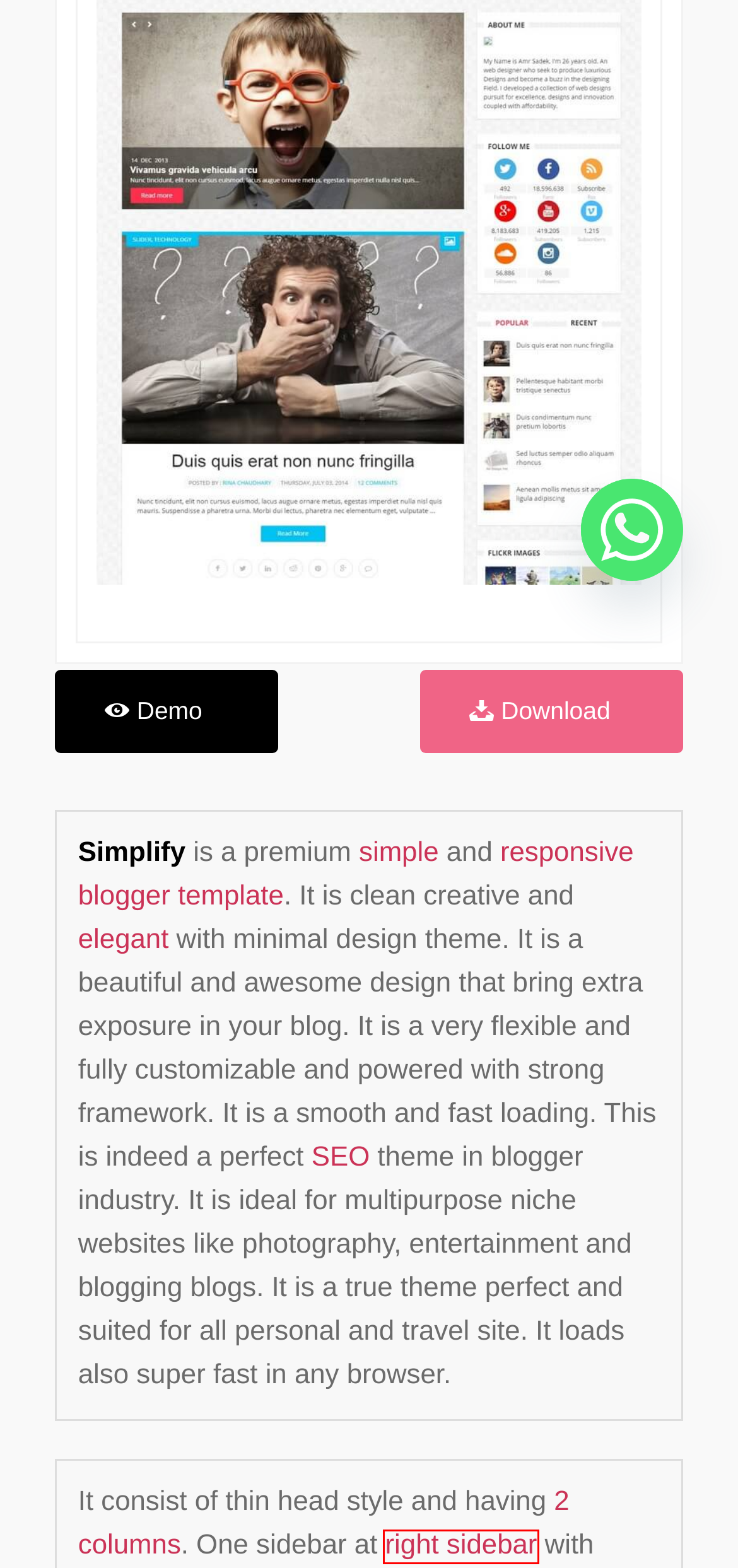A screenshot of a webpage is provided, featuring a red bounding box around a specific UI element. Identify the webpage description that most accurately reflects the new webpage after interacting with the selected element. Here are the candidates:
A. SEO Ready Blogger Templates 2024 Free Download
B. Blogger Template Archives » Blogspot Templates 2024
C. Responsive Blogger Templates 2024 Free Download
D. Blogger Templates 2024 • New Best Free • Blog Templates
E. Simple Blogger Templates 2024 Free Download
F. 2 Columns Blogger Templates 2024 Free Download
G. Right Sidebar Blogger Templates 2024 Free Download
H. Elegant Blogger Templates 2024 Free Download

G